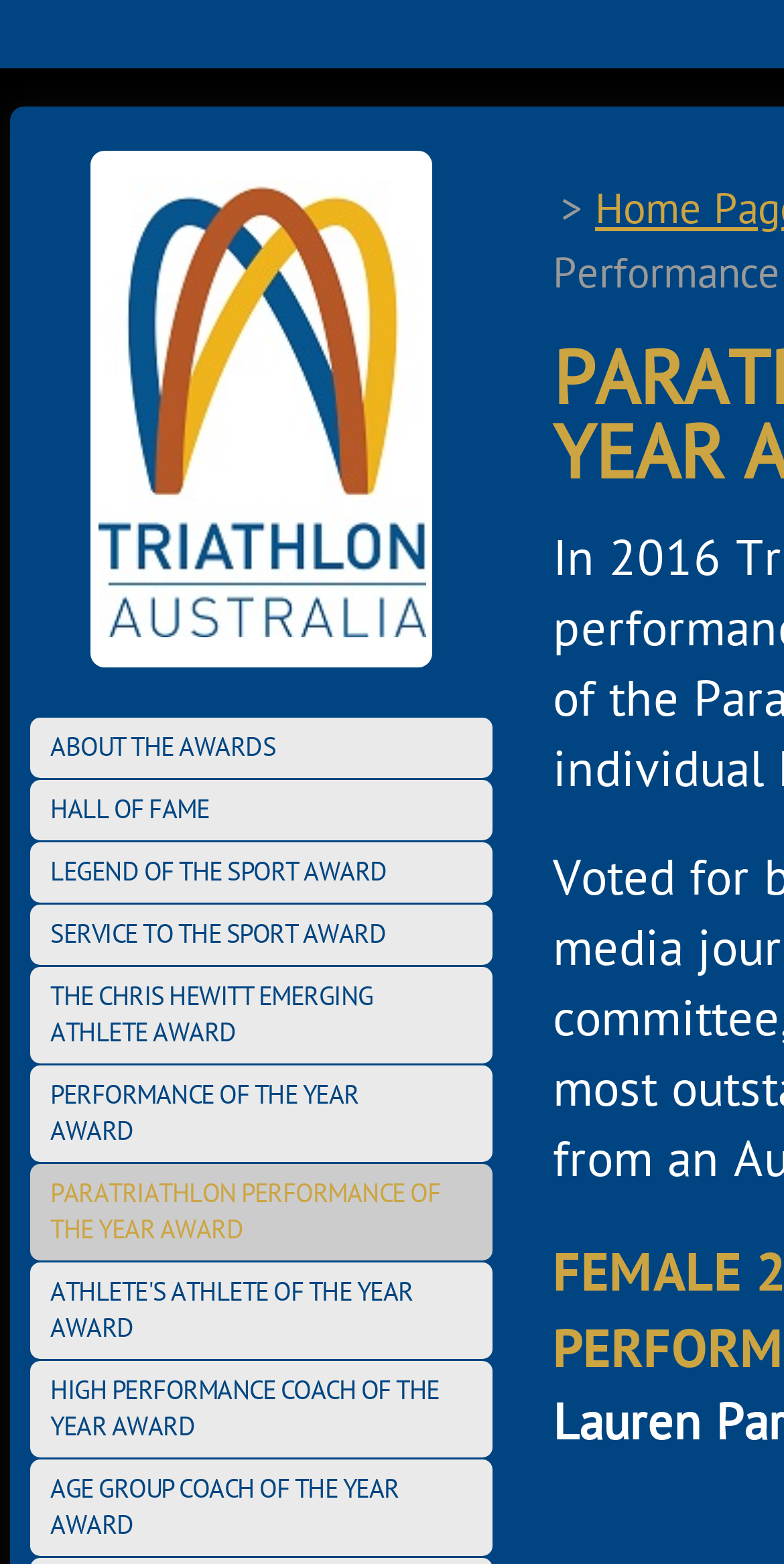Identify the bounding box for the element characterized by the following description: "Performance of the Year Award".

[0.038, 0.681, 0.628, 0.743]